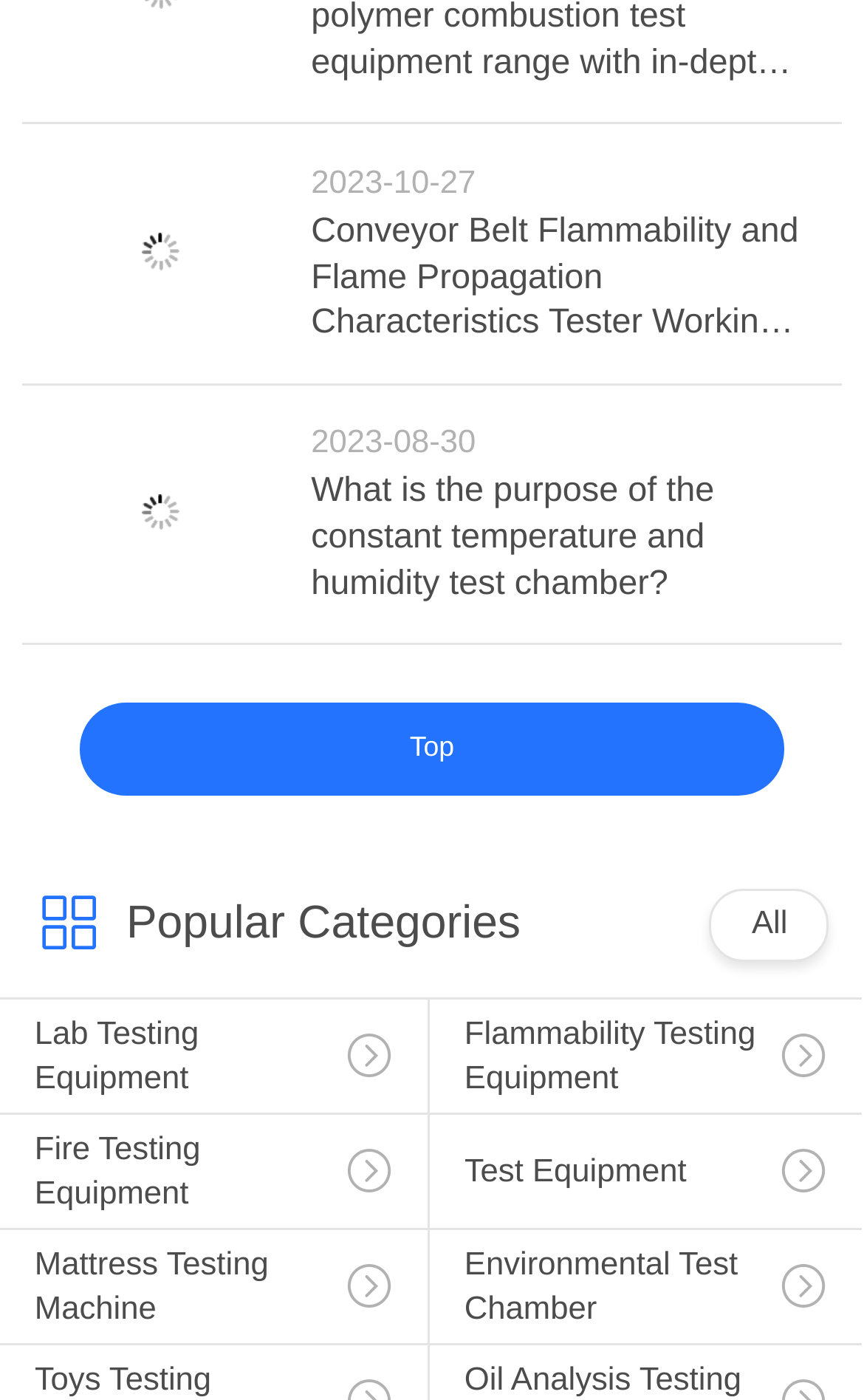Given the description "All", determine the bounding box of the corresponding UI element.

[0.87, 0.647, 0.911, 0.673]